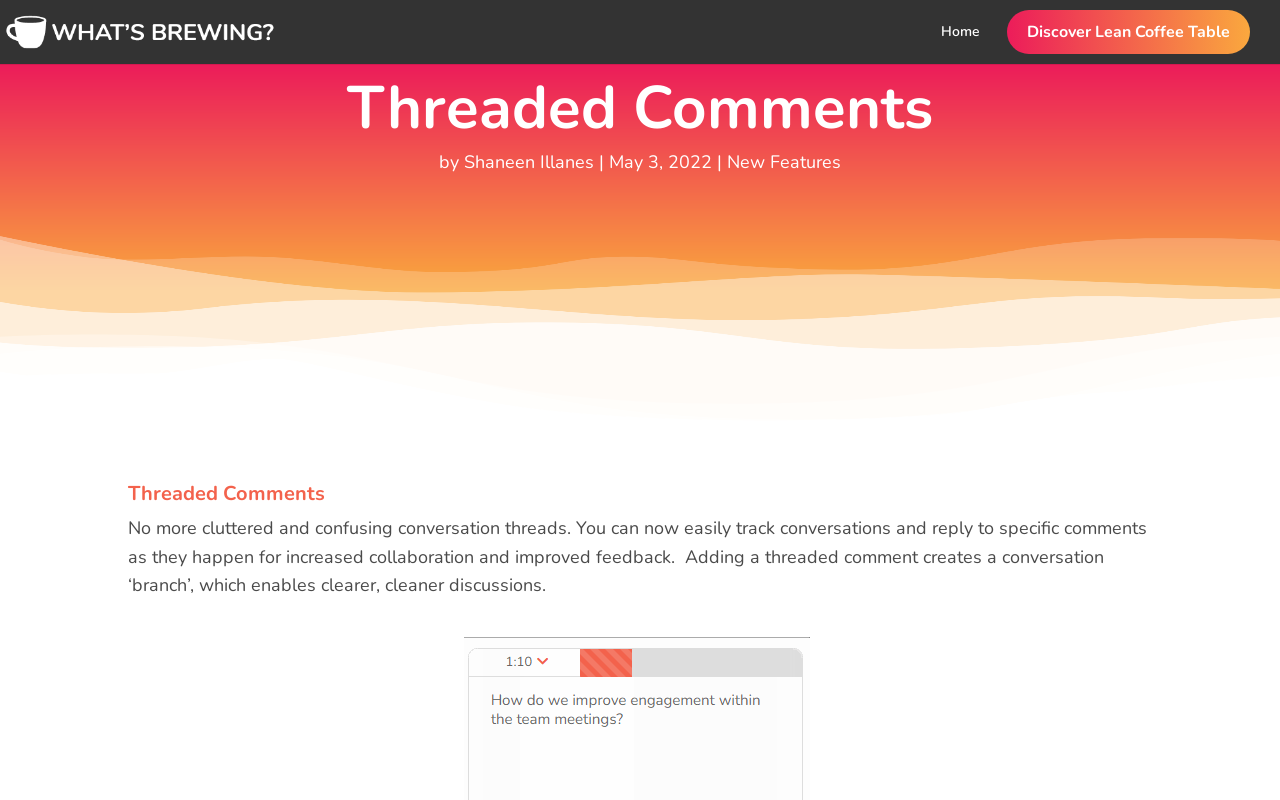Kindly respond to the following question with a single word or a brief phrase: 
What is the name of the author?

Shaneen Illanes